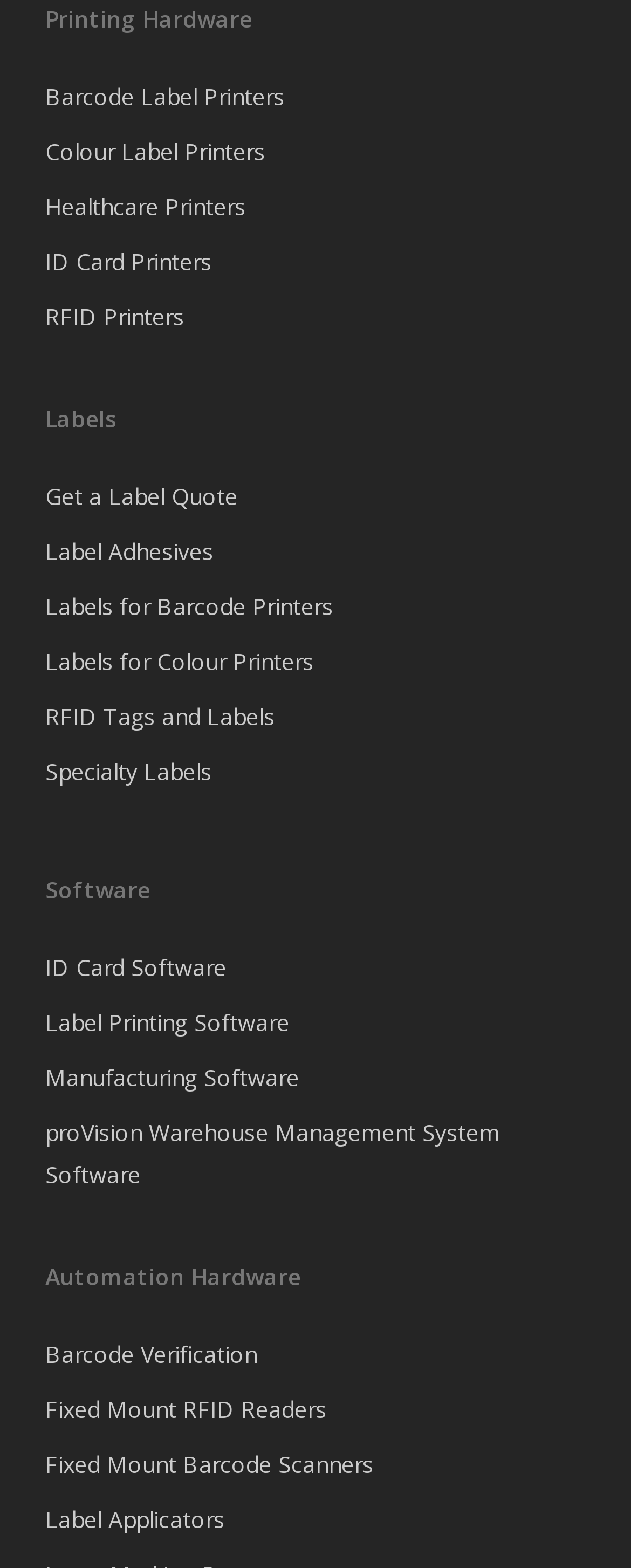How many links are listed under 'Software'?
Please craft a detailed and exhaustive response to the question.

By counting the links under the 'Software' category, I see that there are four links: 'ID Card Software', 'Label Printing Software', 'Manufacturing Software', and 'proVision Warehouse Management System Software'.